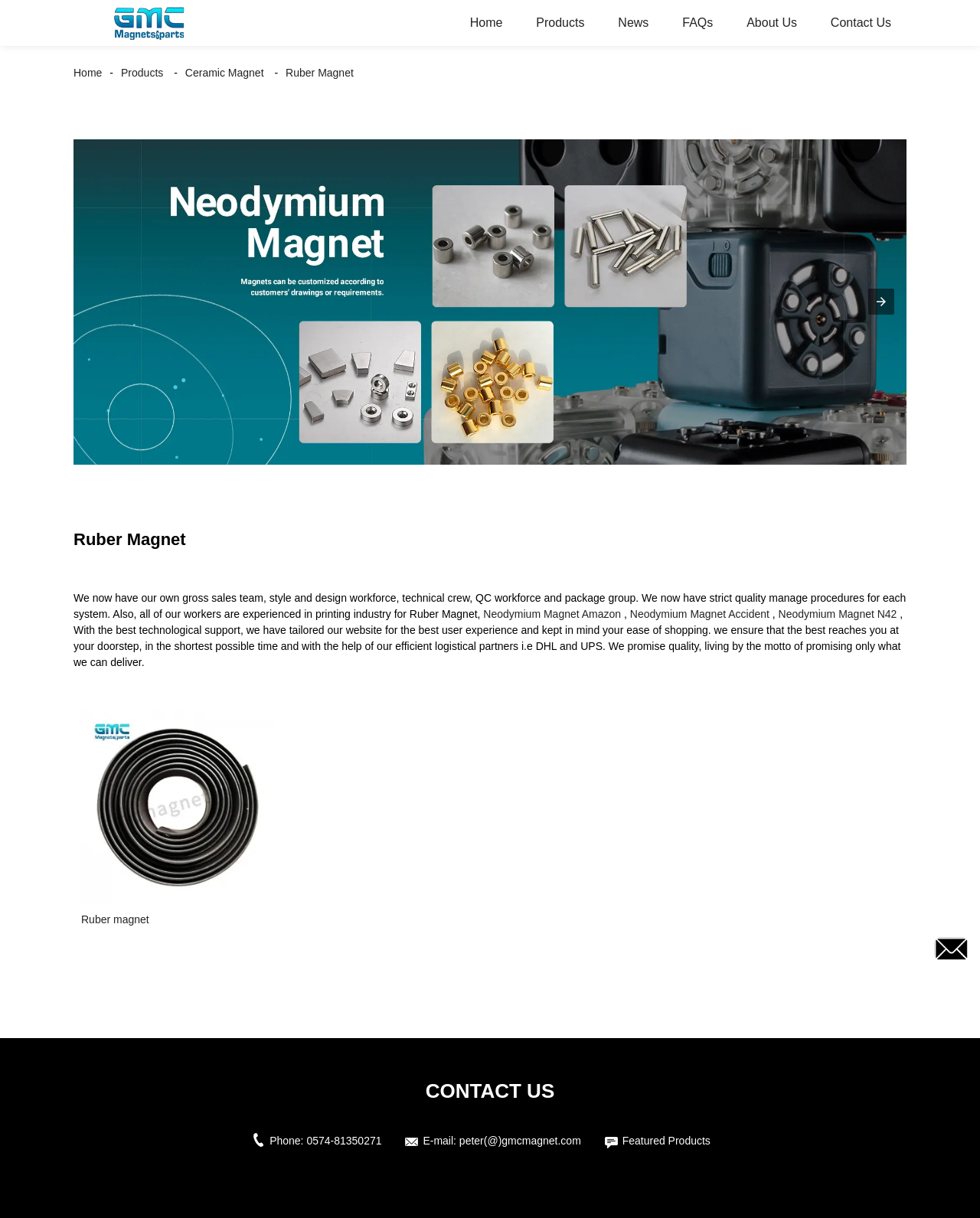Identify the bounding box coordinates for the UI element mentioned here: "Ruber magnet". Provide the coordinates as four float values between 0 and 1, i.e., [left, top, right, bottom].

[0.083, 0.749, 0.28, 0.777]